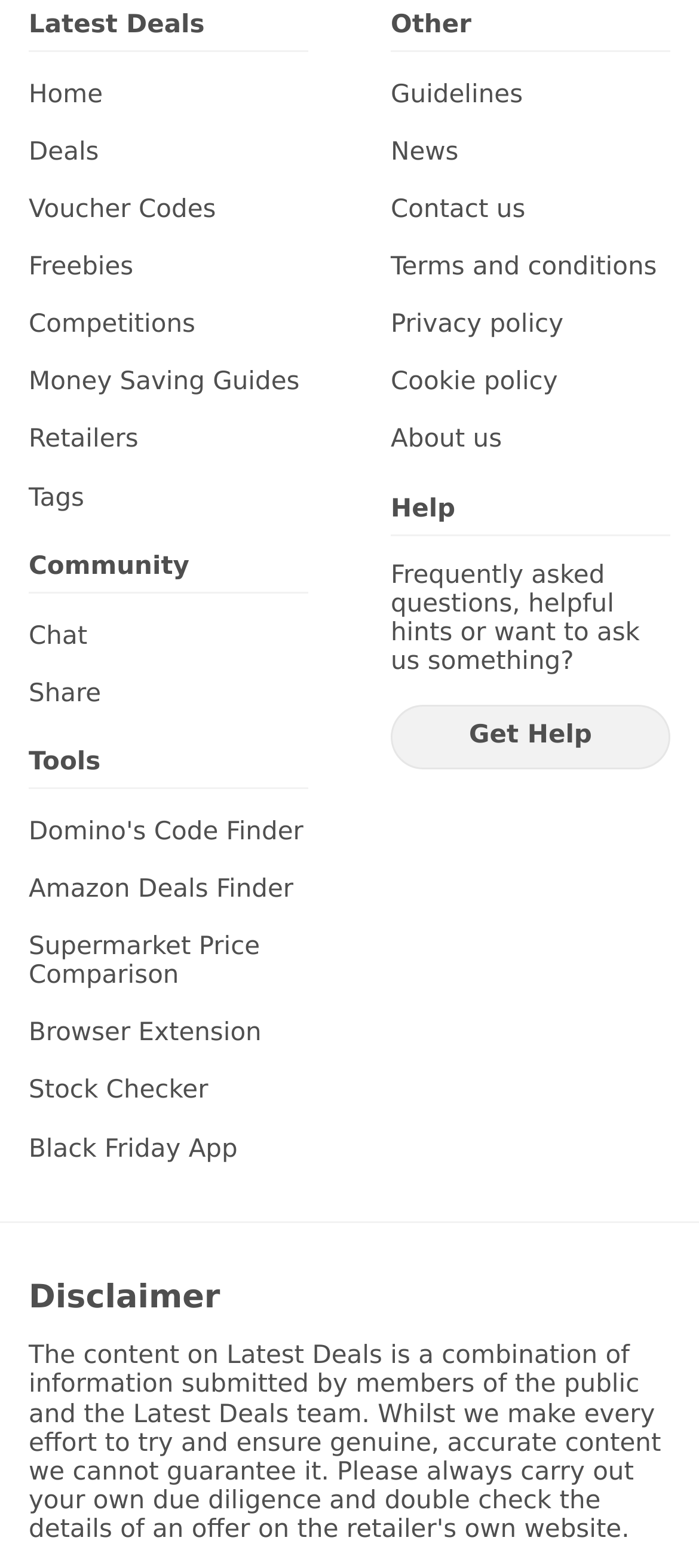Respond to the following question using a concise word or phrase: 
How many links are under the 'Community' section?

3